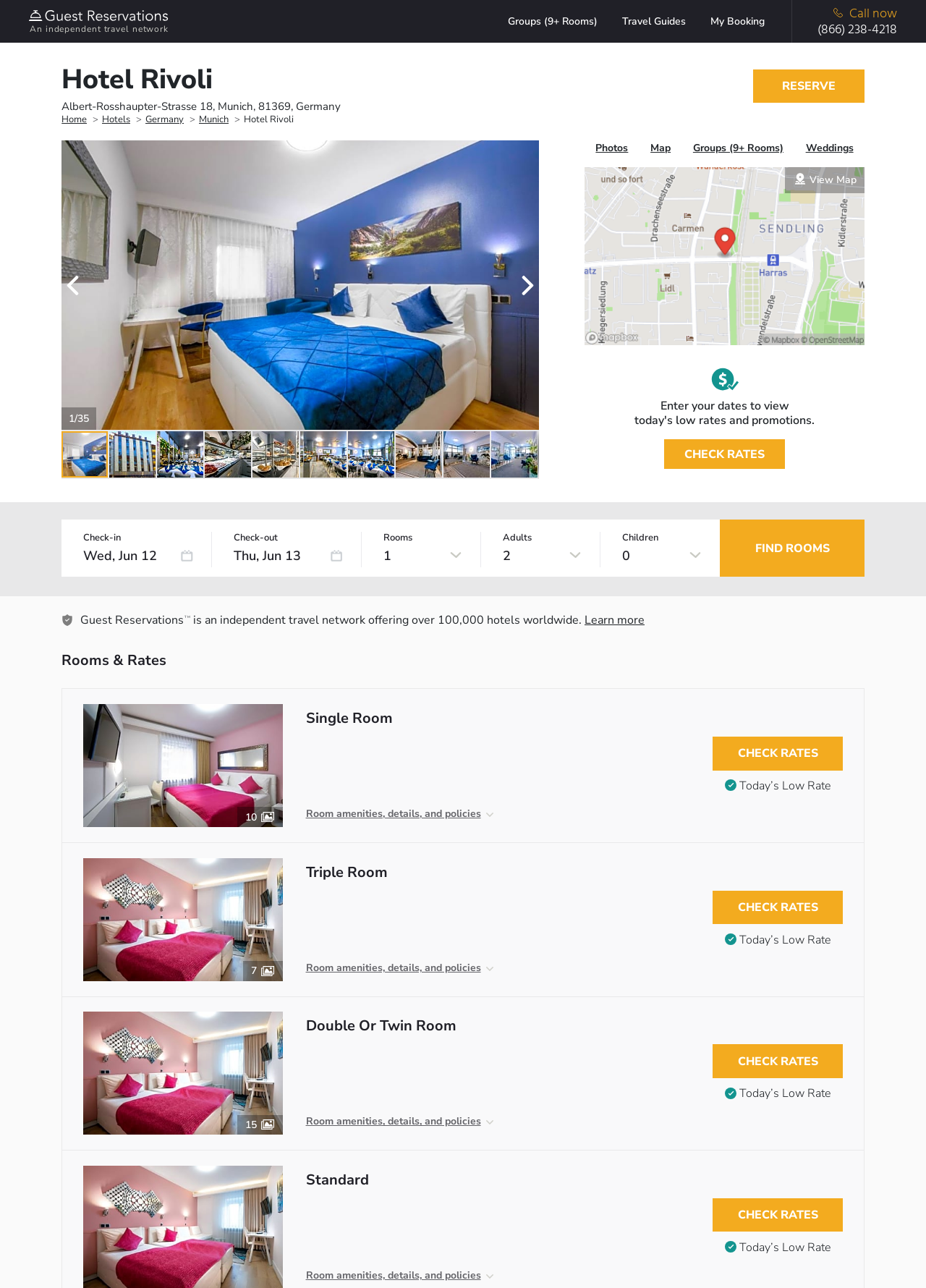Calculate the bounding box coordinates of the UI element given the description: "Weddings".

[0.87, 0.109, 0.922, 0.121]